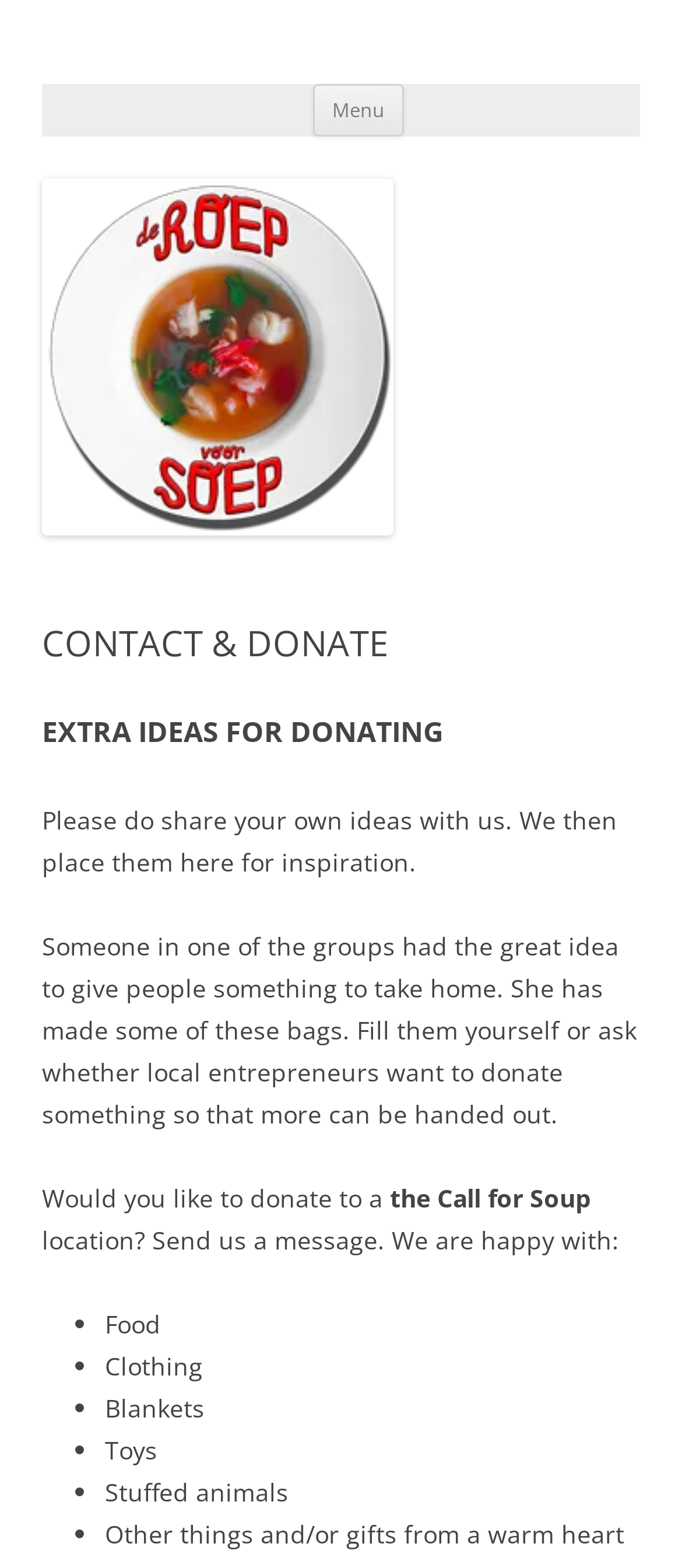Could you please study the image and provide a detailed answer to the question:
What type of items can be donated?

The webpage lists several types of items that can be donated, including Food, Clothing, Blankets, Toys, Stuffed animals, and Other things and/or gifts from a warm heart. This information is provided in a list format, indicating that these are the accepted types of donations.